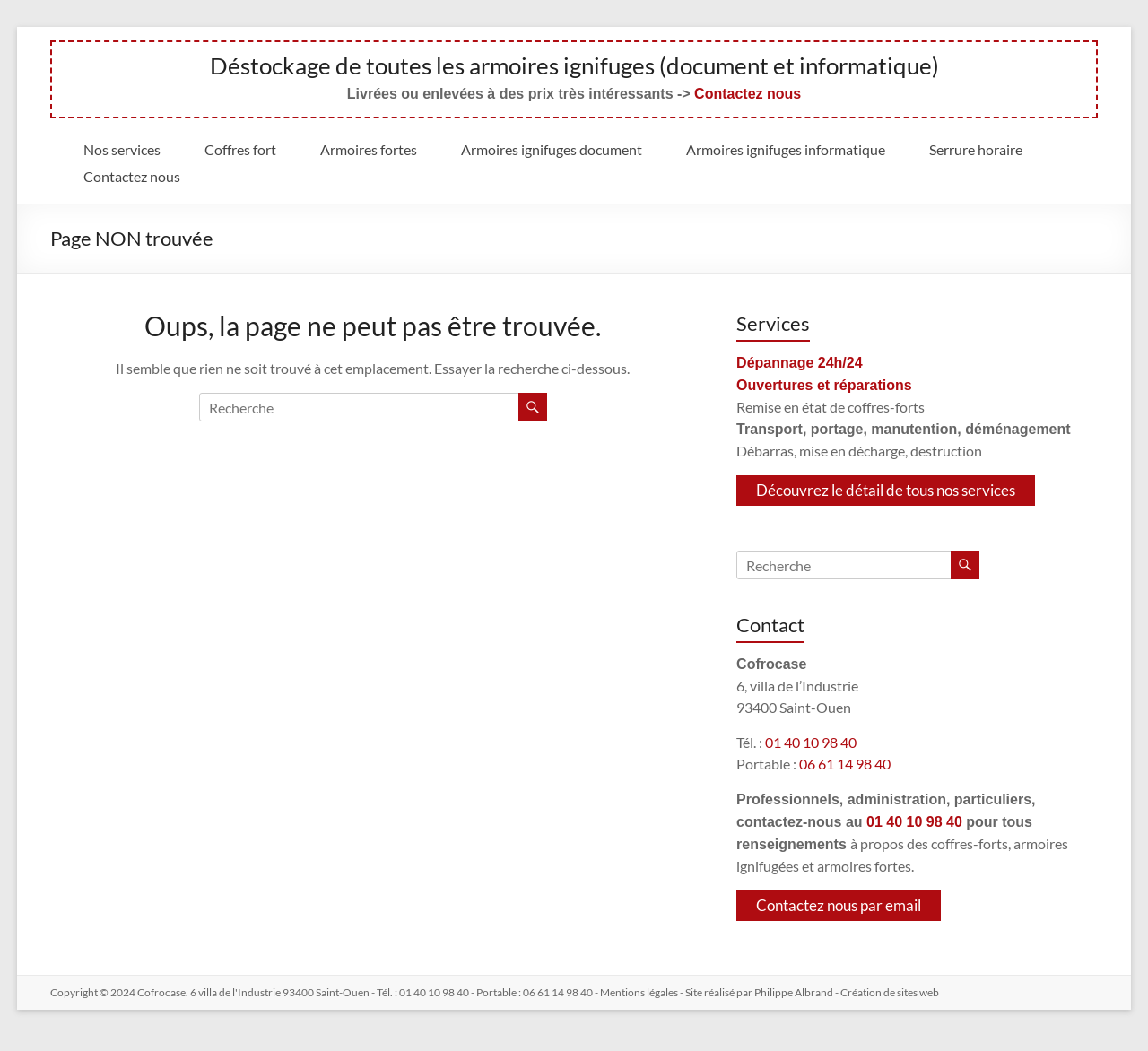Find the bounding box coordinates for the area that should be clicked to accomplish the instruction: "Search for something".

[0.173, 0.374, 0.454, 0.401]